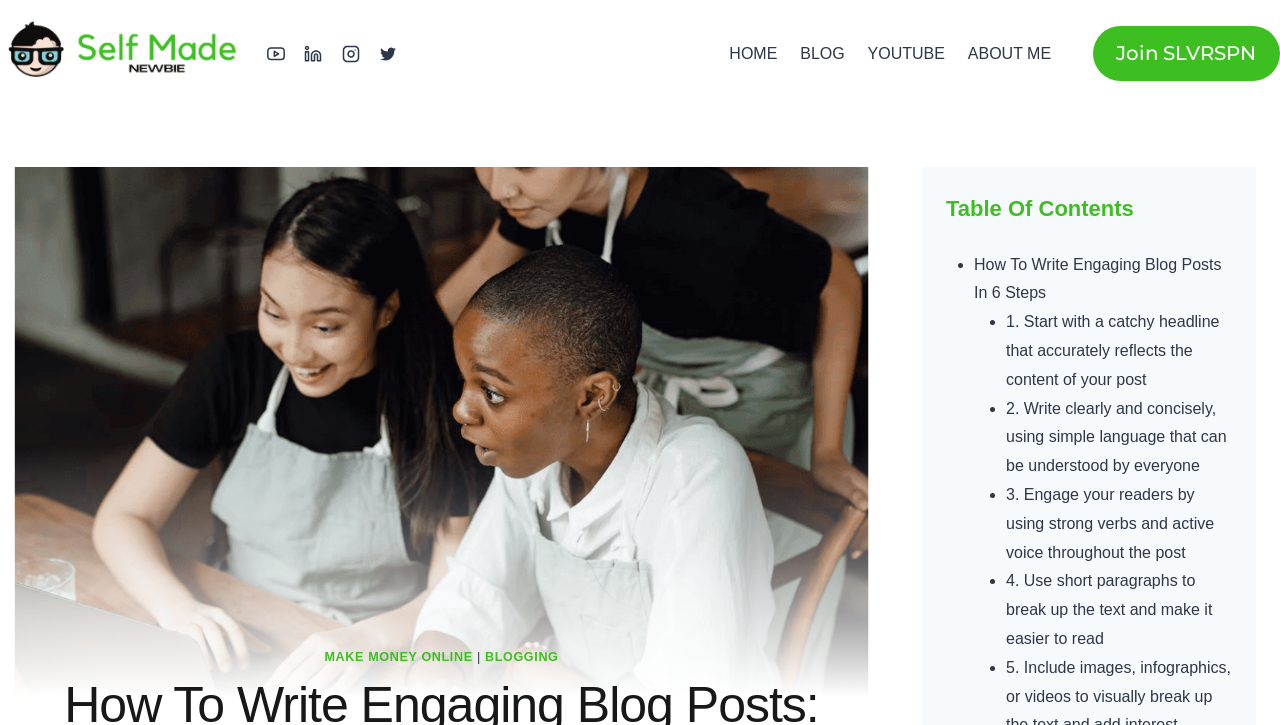Determine the bounding box coordinates of the clickable region to carry out the instruction: "Learn about writing clearly and concisely".

[0.786, 0.551, 0.958, 0.654]